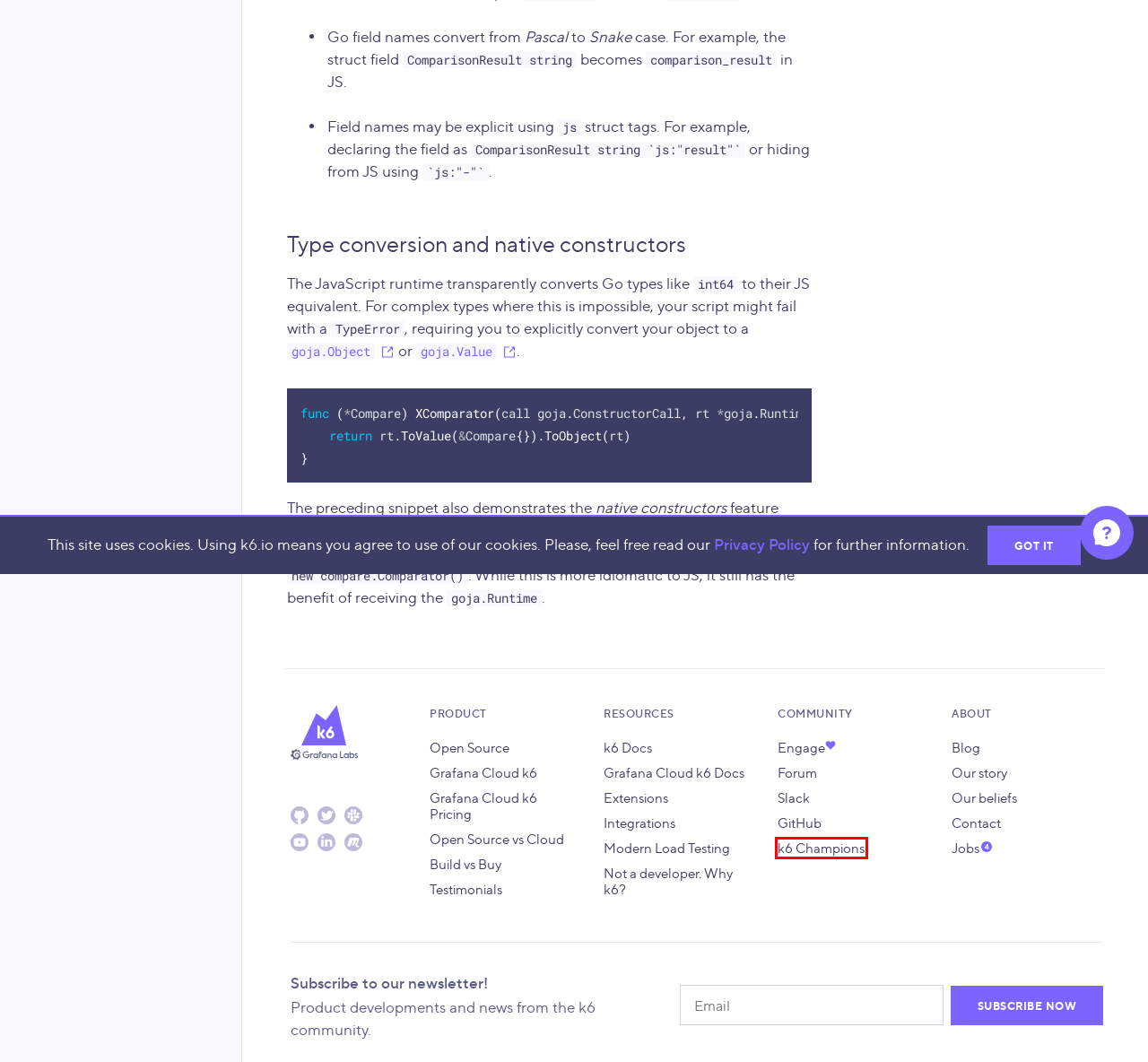You are looking at a webpage screenshot with a red bounding box around an element. Pick the description that best matches the new webpage after interacting with the element in the red bounding box. The possible descriptions are:
A. Grafana Cloud k6 | Performance testing tool
B. Grafana Champions | Grafana Labs
C. About us | Grafana k6
D. Why Your Organization Should Perform Load Testing
E. What to Consider When Building or Buying a Load Testing Solution | k6
F. Comparing k6 Open Source and k6 Cloud
G. Jobs | Grafana k6
H. Grafana Labs · GitHub

B